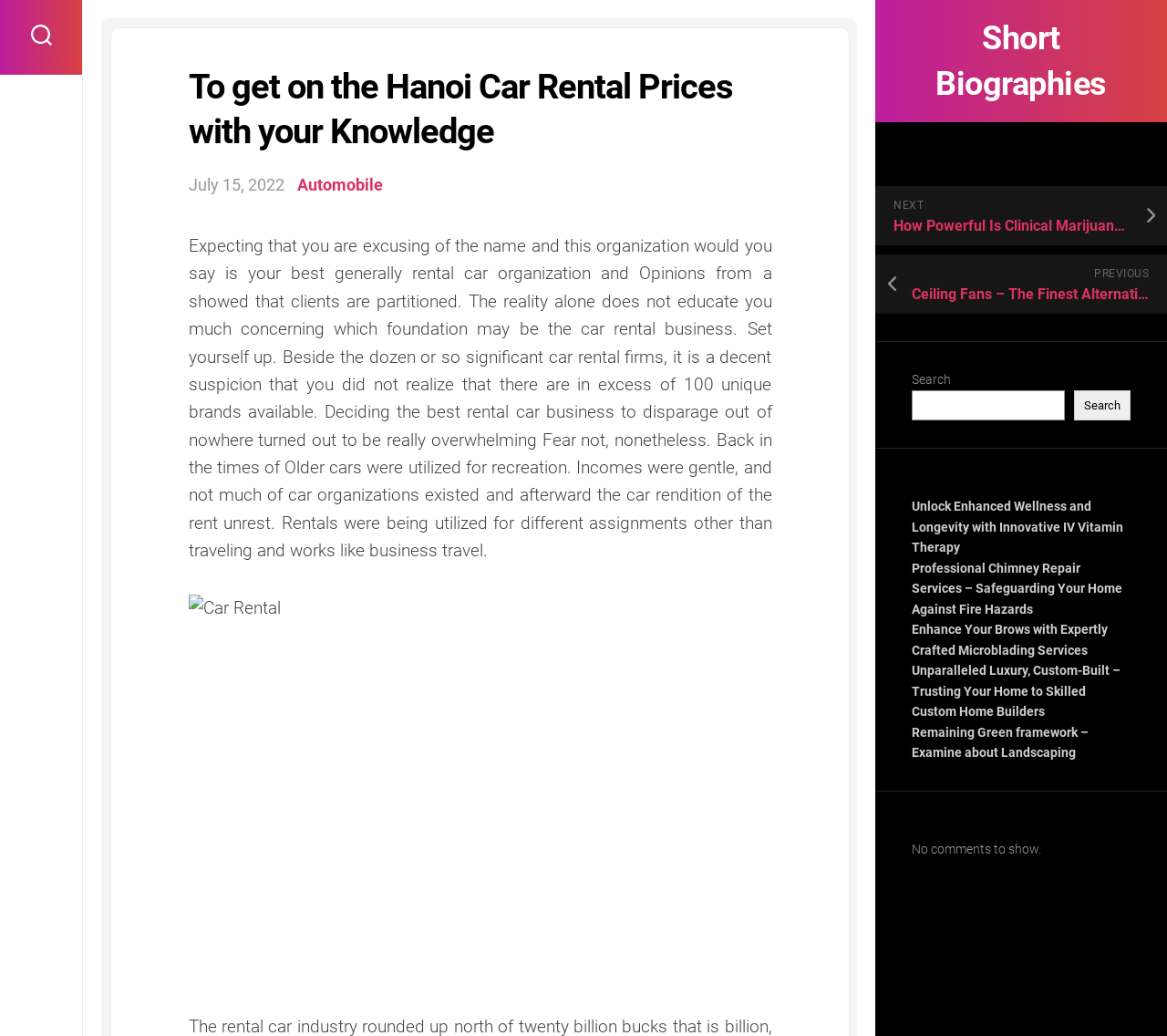Describe all the significant parts and information present on the webpage.

This webpage appears to be a blog or article page, with a focus on car rentals, particularly in Hanoi. At the top, there is a navigation section with links to "Short Biographies" and buttons for "NEXT" and "PREVIOUS" articles. Below this, there is a search bar with a "Search" button.

The main content of the page is divided into two sections: "Recent Posts" and "Recent Comments". The "Recent Posts" section lists five article links with titles related to various topics, including IV vitamin therapy, chimney repair, microblading, custom home building, and landscaping. These links are positioned side by side, taking up most of the page's width.

Below the "Recent Posts" section, the "Recent Comments" section is displayed, but it currently shows a message indicating that there are no comments to display.

On the left side of the page, there is a sidebar with a header that reads "To get on the Hanoi Car Rental Prices with your Knowledge". Below this header, there is a date "July 15, 2022", a link to the "Automobile" category, and a lengthy article or blog post about car rentals. The article discusses the history of car rentals, the various brands available, and the challenges of choosing the best rental car company. Accompanying the article is an image related to car rentals, positioned below the text.

Overall, the webpage appears to be a blog or article page focused on car rentals, with a mix of navigation, search functionality, and content related to the topic.